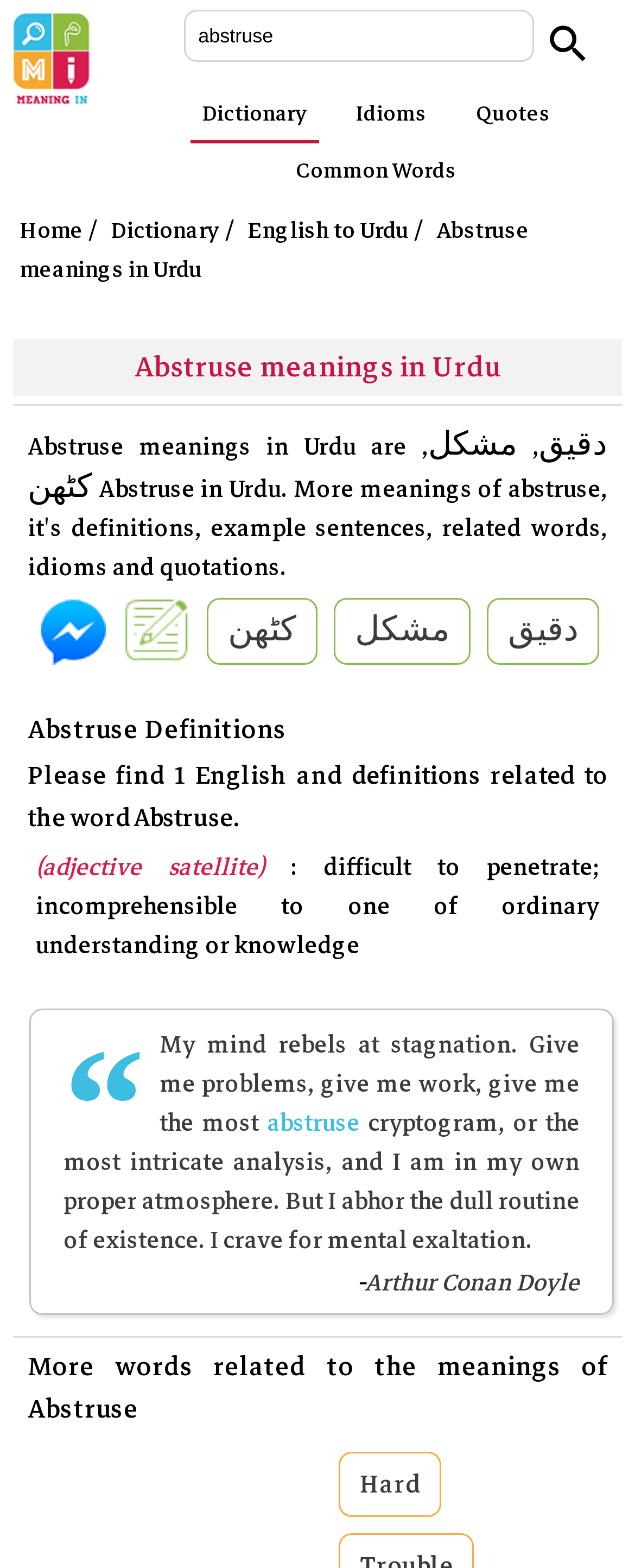Given the description "English to Urdu", determine the bounding box of the corresponding UI element.

[0.39, 0.135, 0.644, 0.159]